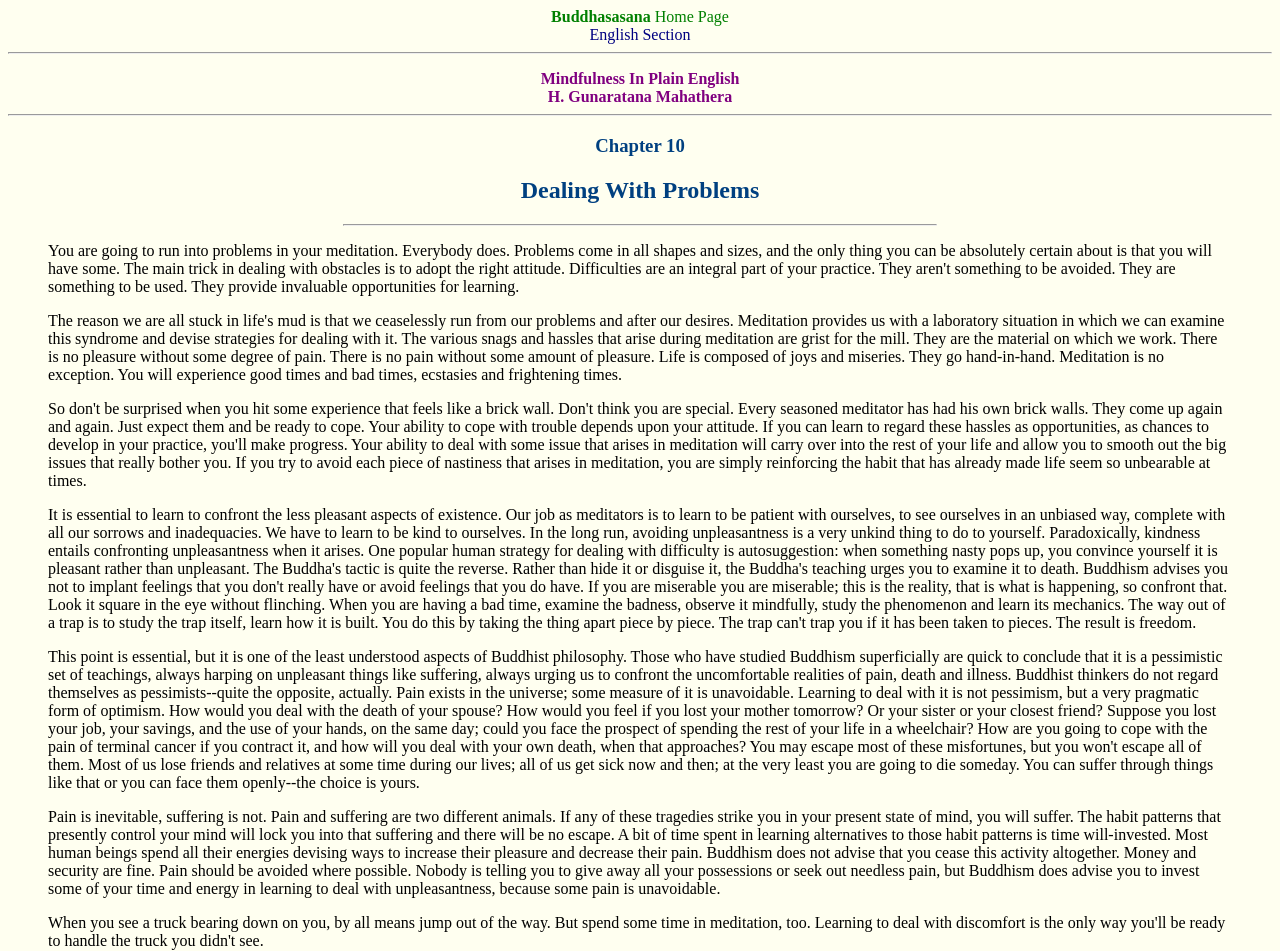Use a single word or phrase to answer the following:
What is the title of the section above the horizontal separator?

English Section